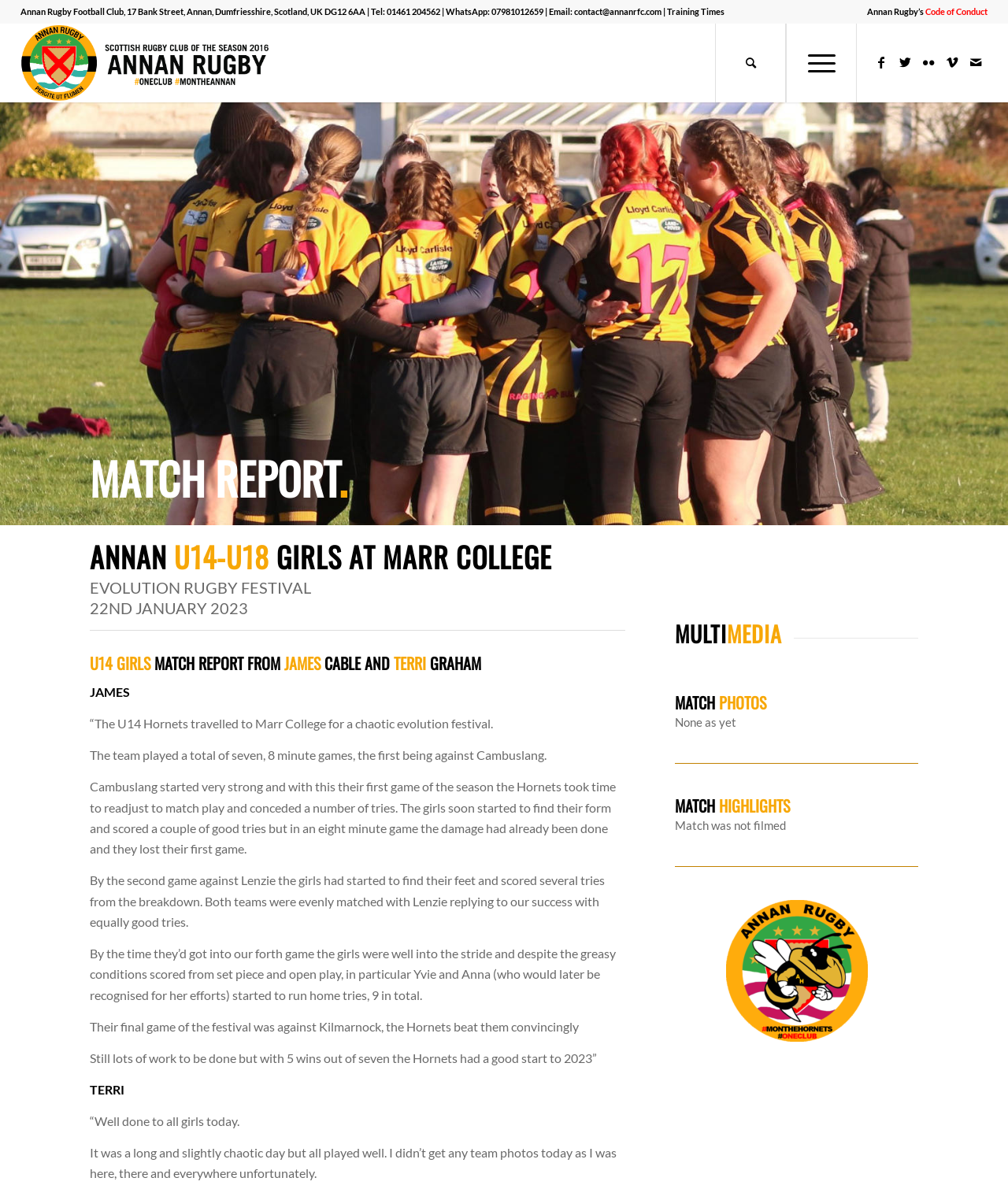Please examine the image and provide a detailed answer to the question: How many games did the U14 girls play?

I found the answer by reading the match report, which states that 'The team played a total of seven, 8 minute games...'.